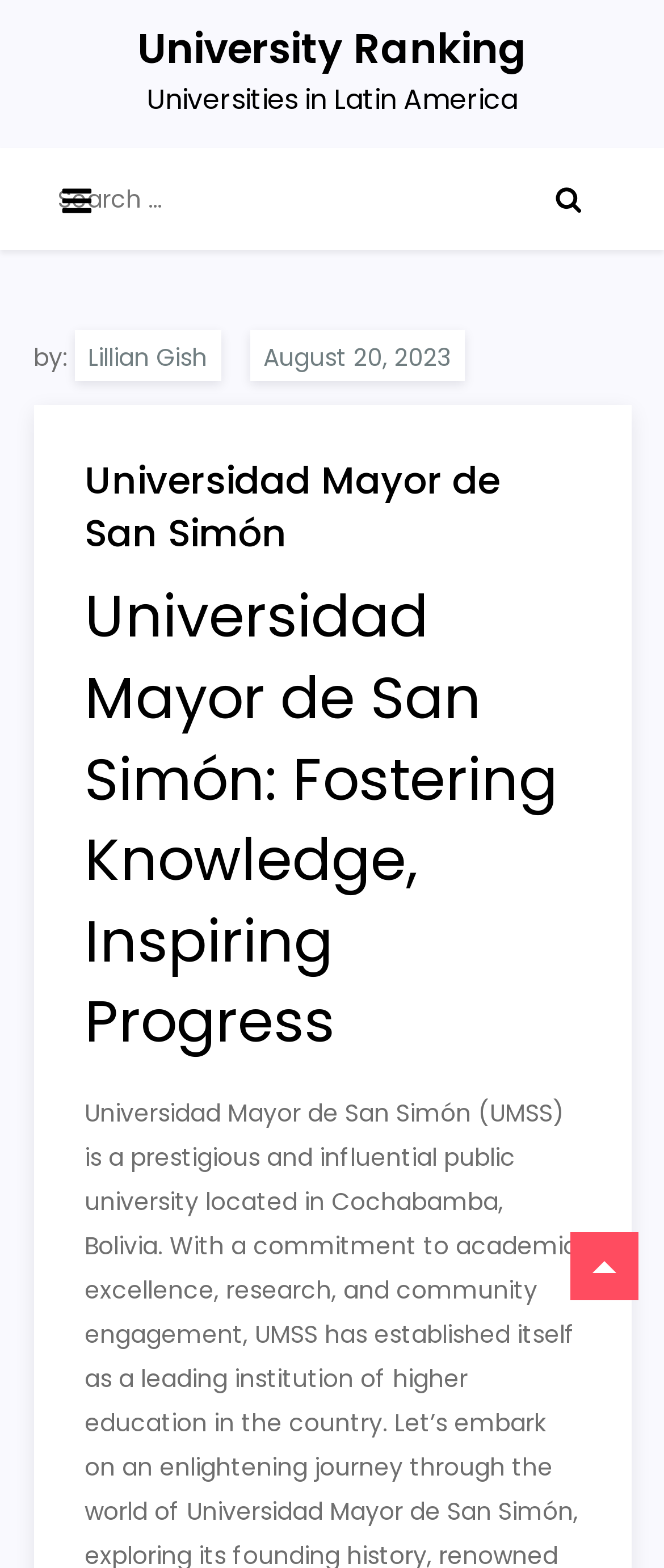Generate a detailed explanation of the webpage's features and information.

The webpage is about Universidad Mayor de San Simón, a university in Latin America, and its ranking. At the top, there is a link to "University Ranking" and a static text "Universities in Latin America". On the top-left corner, there is a button to expand the primary menu, and next to it, a search bar with a label "Search for:" and a search box. 

On the top-right corner, there is another button with an image and a label "by:". Below this button, there are two links, one to "Lillian Gish" and another to the date "August 20, 2023", which also has a time element. 

The main content of the webpage is divided into two sections. The first section has a heading "Universidad Mayor de San Simón" and the second section has a longer heading "Universidad Mayor de San Simón: Fostering Knowledge, Inspiring Progress". 

At the bottom-right corner, there is another link. Overall, the webpage has a total of 4 links, 2 buttons, 1 search box, 1 image, and 5 static text elements.